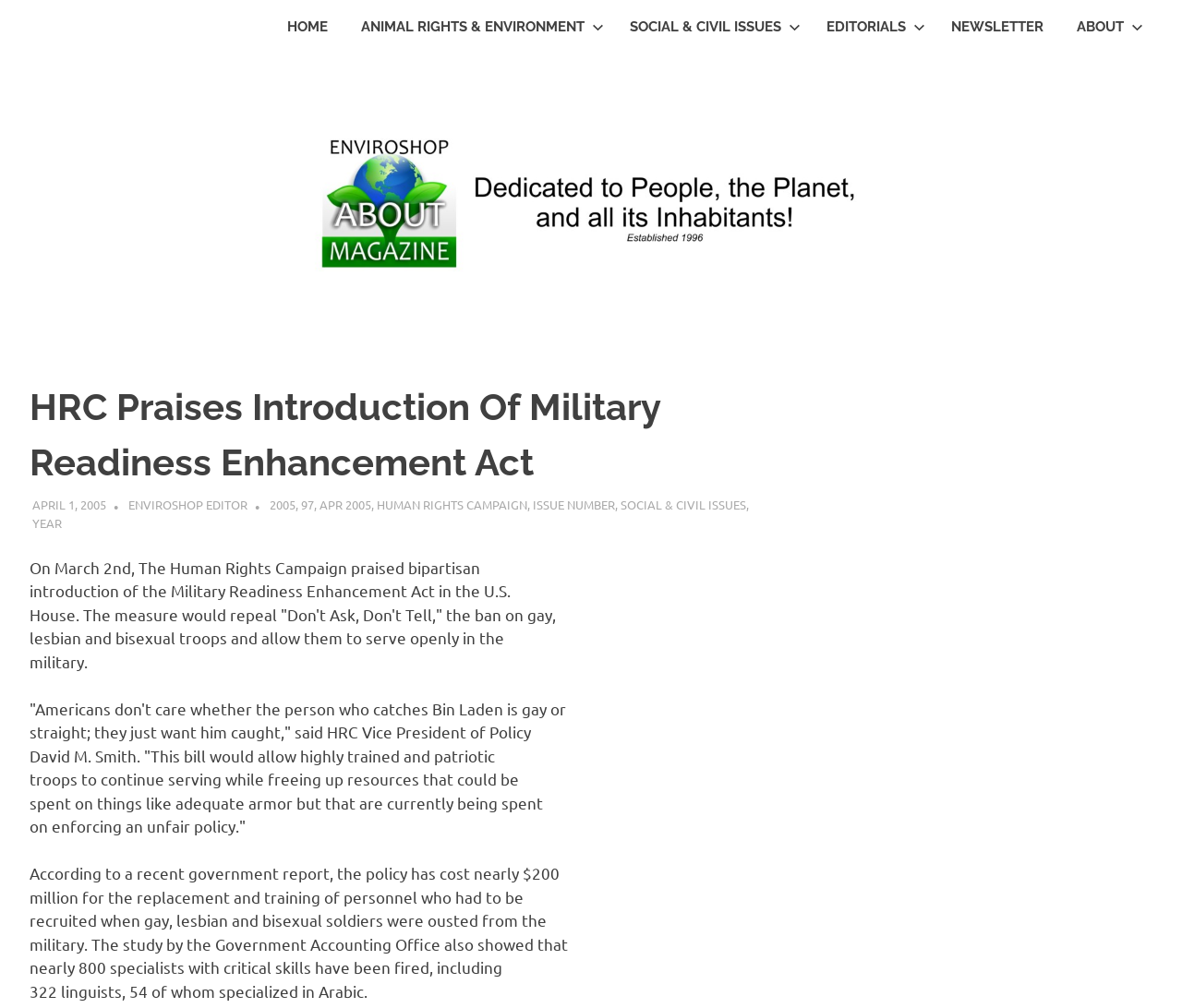Identify the bounding box of the UI component described as: "Home".

[0.229, 0.0, 0.291, 0.054]